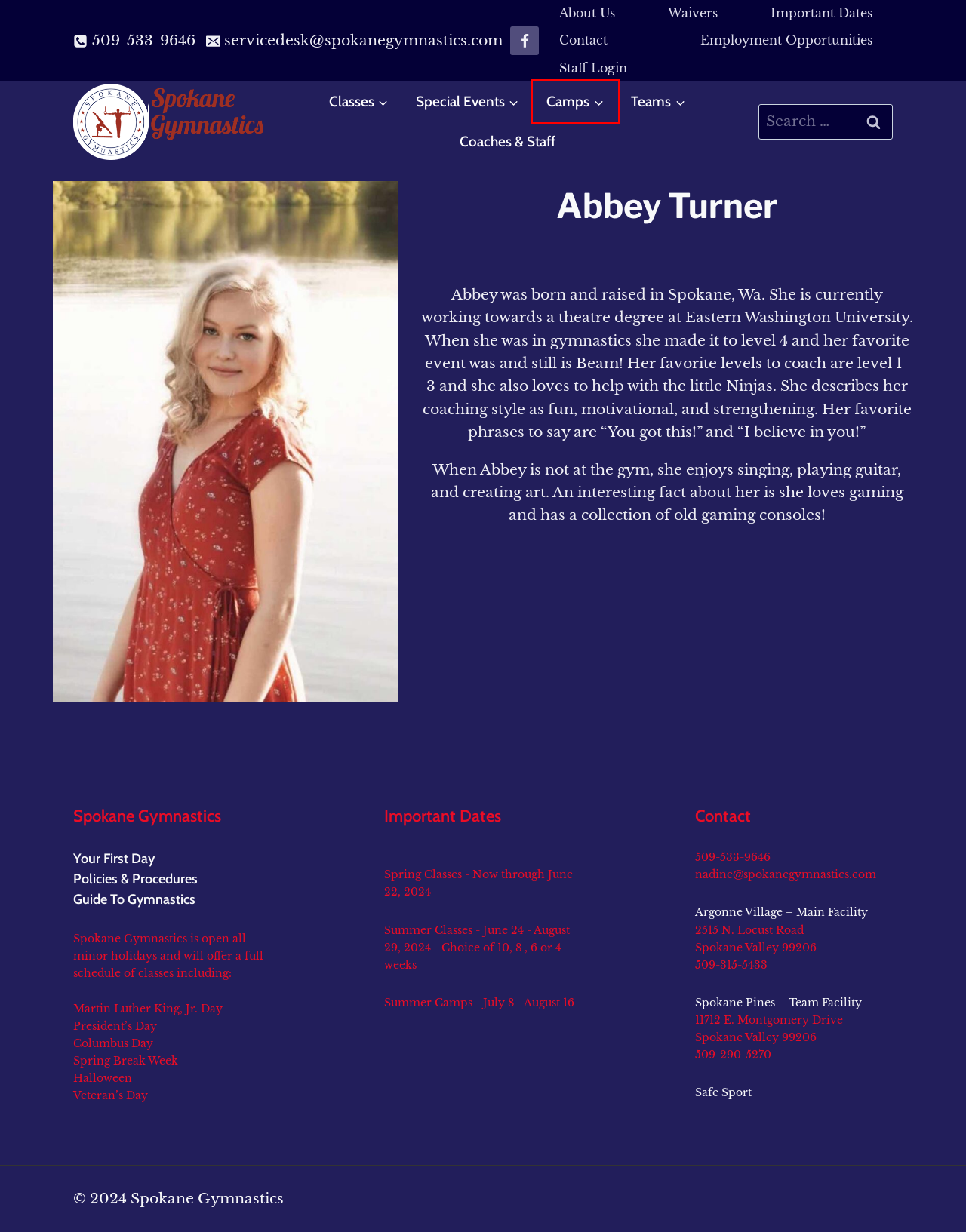Examine the screenshot of the webpage, which has a red bounding box around a UI element. Select the webpage description that best fits the new webpage after the element inside the red bounding box is clicked. Here are the choices:
A. Guide to Gymnastics – Spokane Gymnastics
B. Spokane Gymnastics is Committed to Keeping Everyone Safe – Spokane Gymnastics
C. Coaches & Staff – Spokane Gymnastics
D. Camps – Spokane Gymnastics
E. Staff Login – Spokane Gymnastics
F. Policies & Procedures – Spokane Gymnastics
G. Contact – Spokane Gymnastics
H. About Us – Spokane Gymnastics

D